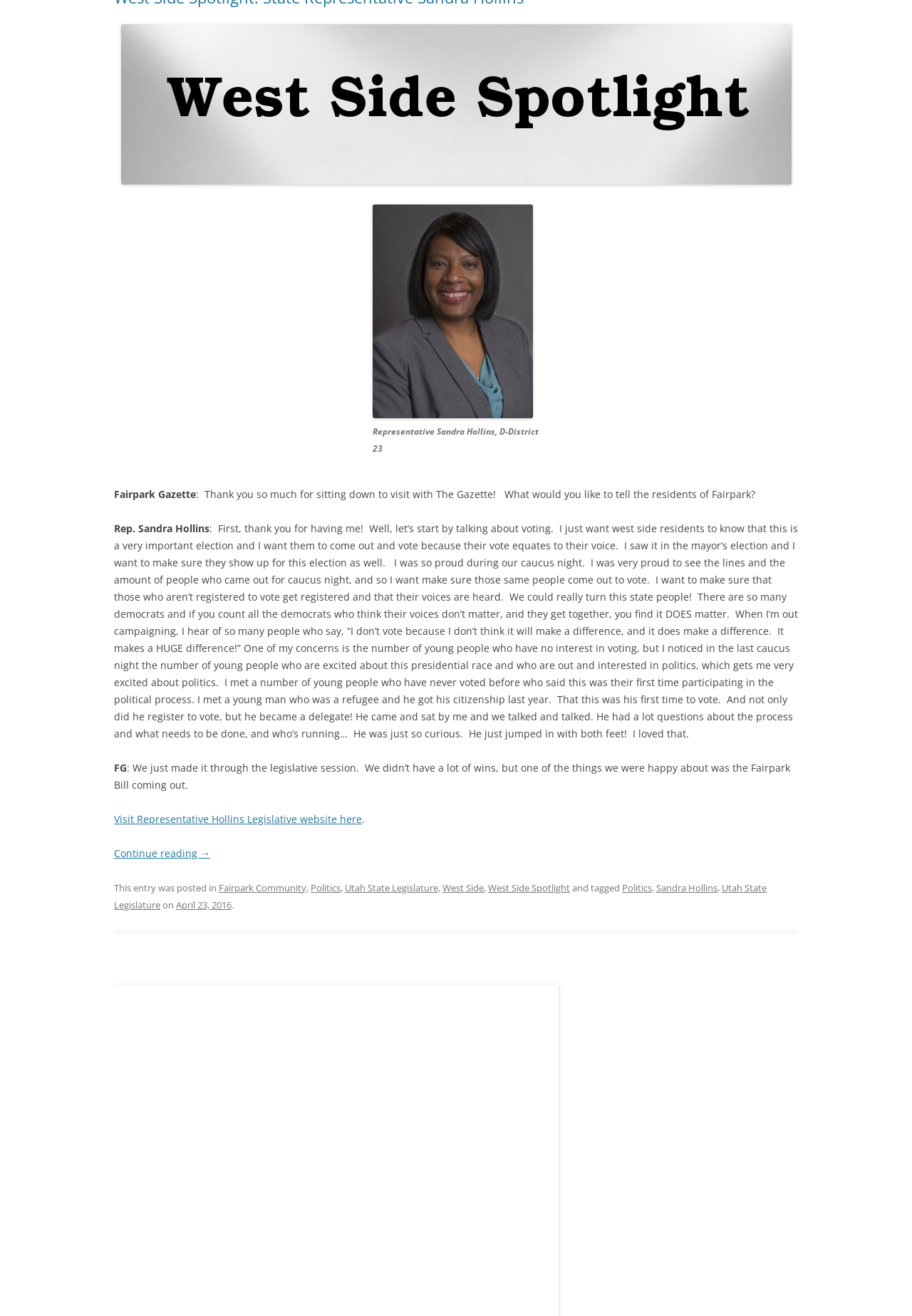What is the name of the publication or website?
Give a detailed explanation using the information visible in the image.

The webpage contains the text 'Fairpark Gazette' which appears to be the name of the publication or website.